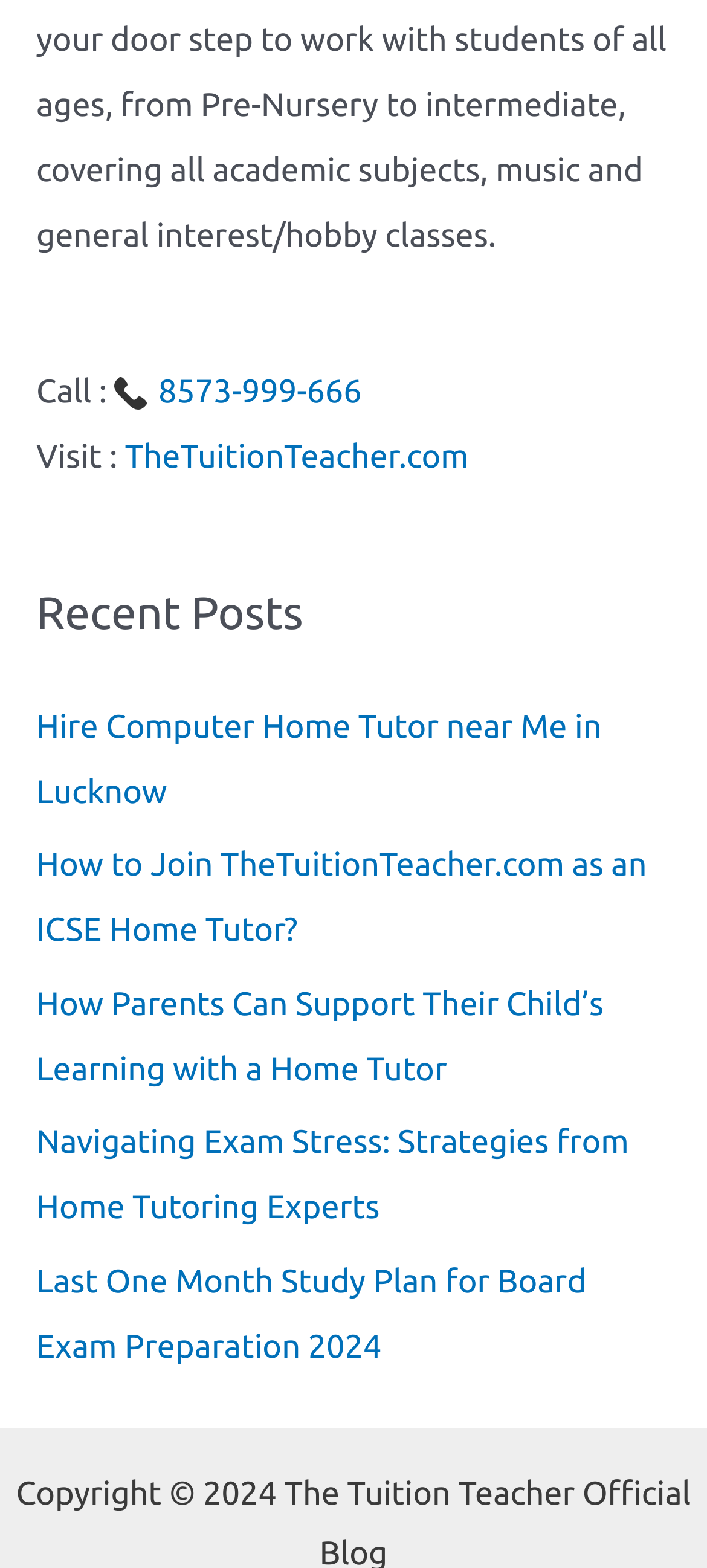What is the title of the first recent post?
Please provide an in-depth and detailed response to the question.

The first recent post is listed in the recent posts section, and its title is 'Hire Computer Home Tutor near Me in Lucknow'.